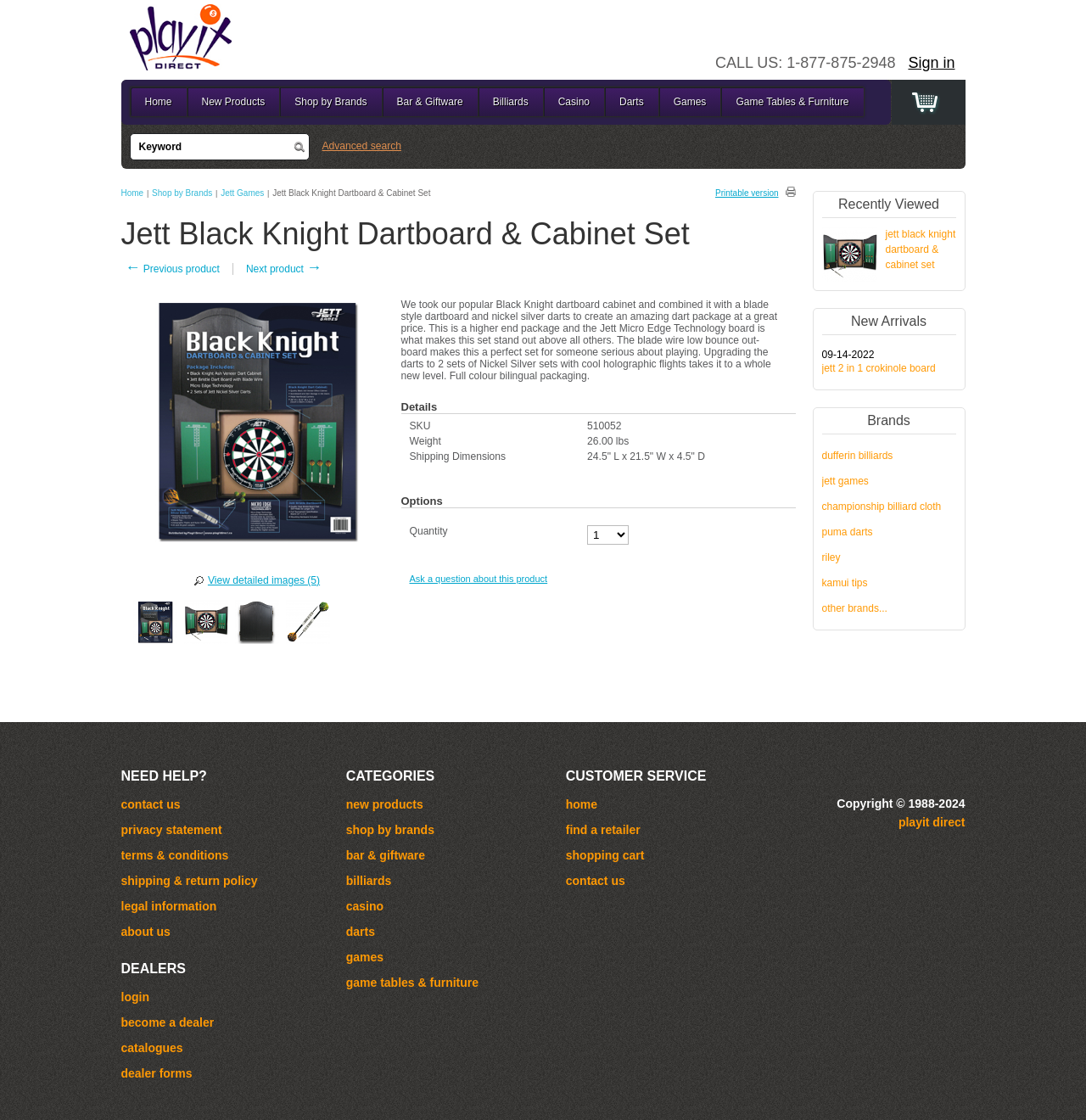Determine the bounding box coordinates for the area that should be clicked to carry out the following instruction: "Search for a product by keyword".

[0.12, 0.12, 0.267, 0.142]